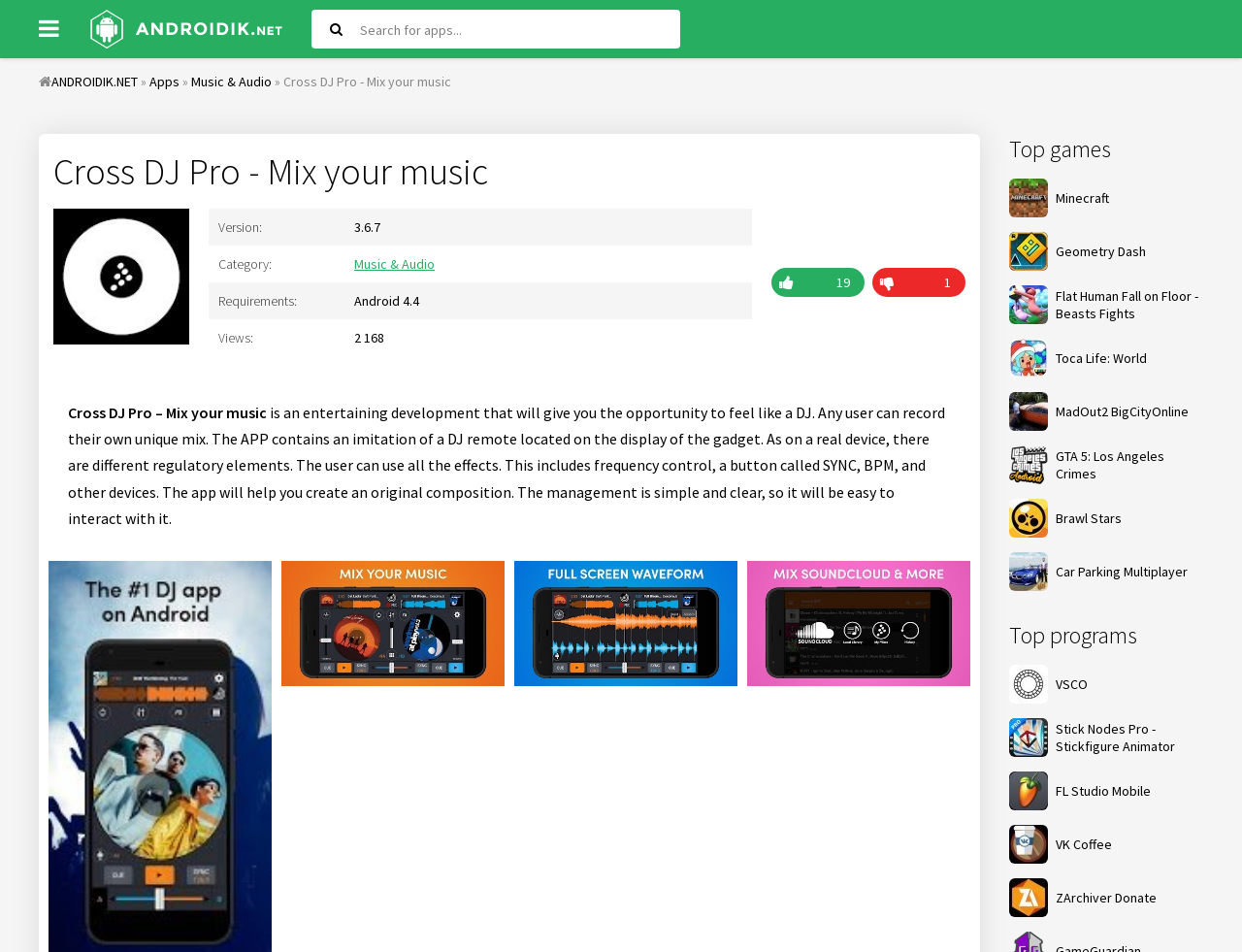Locate the bounding box coordinates of the area that needs to be clicked to fulfill the following instruction: "Explore Music & Audio category". The coordinates should be in the format of four float numbers between 0 and 1, namely [left, top, right, bottom].

[0.285, 0.268, 0.35, 0.286]